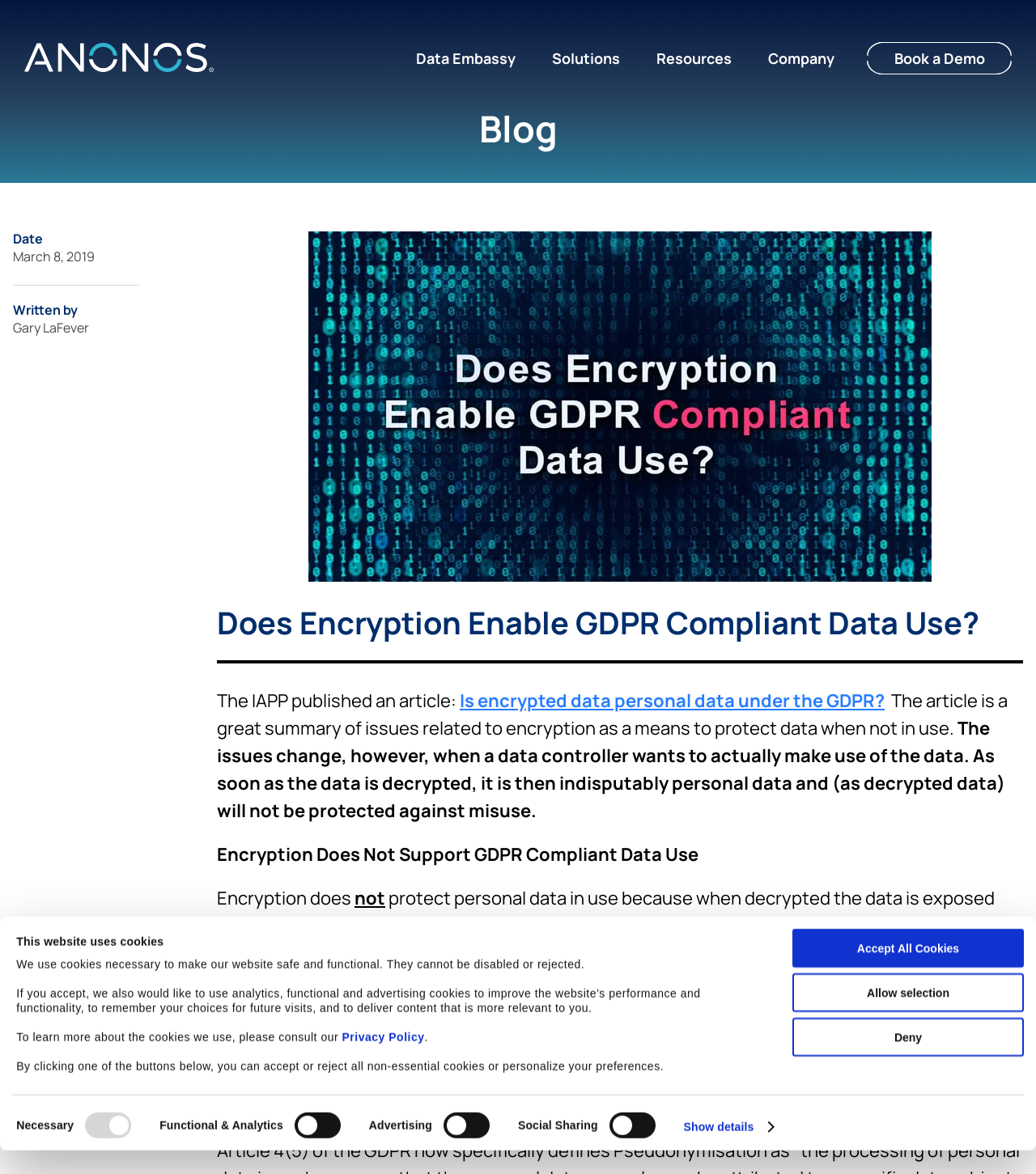Who wrote the blog post? Look at the image and give a one-word or short phrase answer.

Gary LaFever